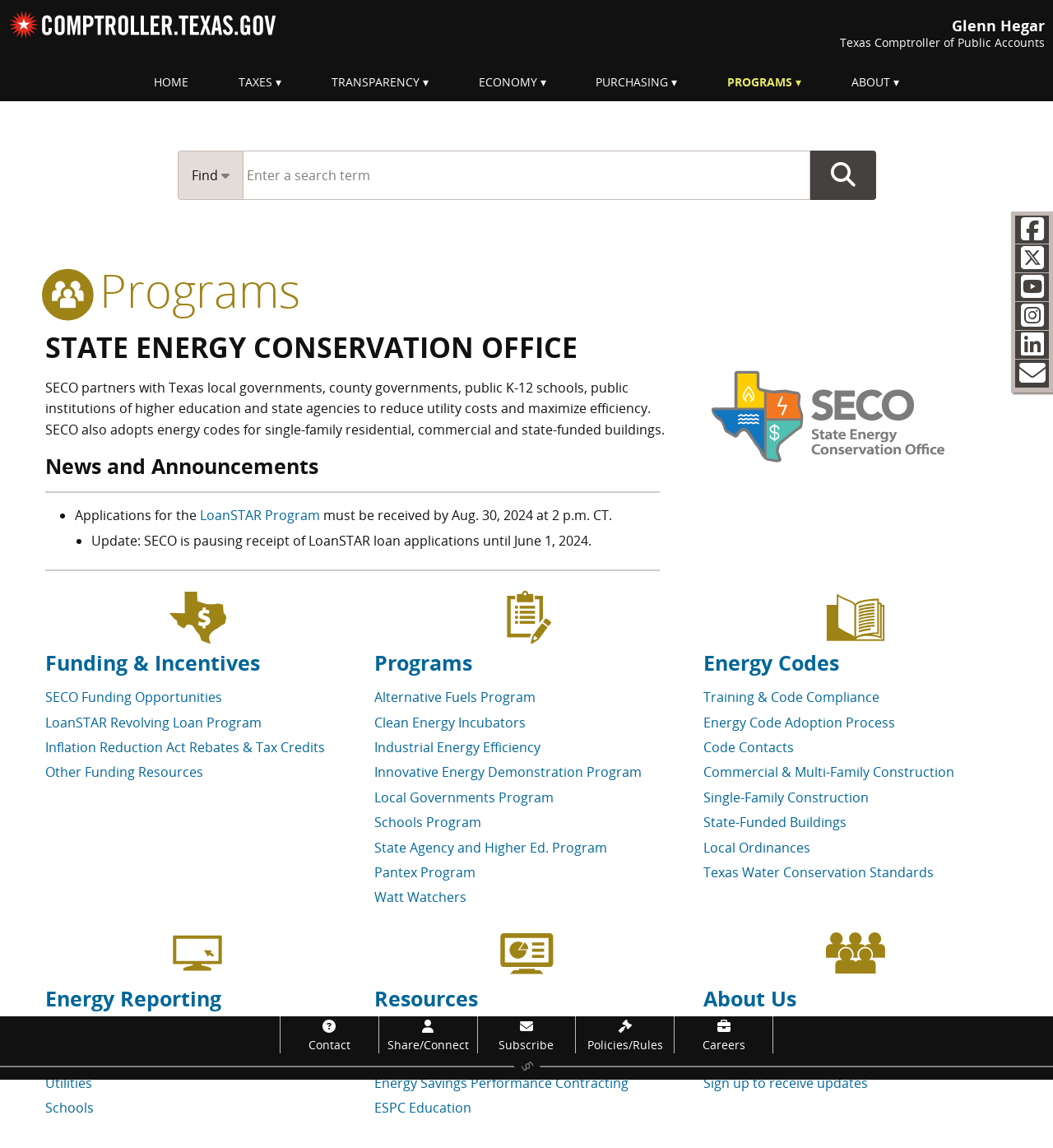What is the name of the program that provides funding opportunities?
Look at the screenshot and provide an in-depth answer.

I found the answer by looking at the link element with the text 'SECO Funding Opportunities' at coordinates [0.043, 0.599, 0.211, 0.615]. This link is likely to provide funding opportunities.